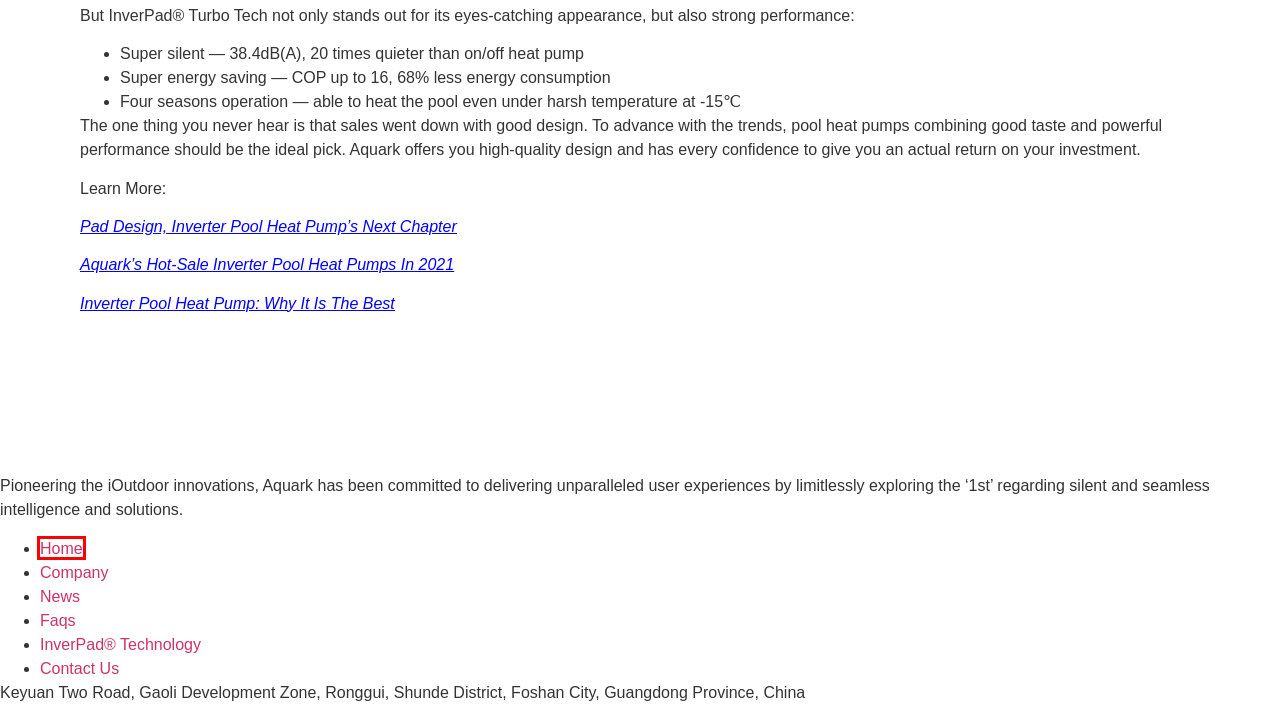You are given a screenshot of a webpage within which there is a red rectangle bounding box. Please choose the best webpage description that matches the new webpage after clicking the selected element in the bounding box. Here are the options:
A. Pad Design, Inverter Pool Heat Pump’s Next Chapter - Aquark
B. Inverter Pool Heat Pump: Why It Is the Best - Aquark
C. InverPad® Turbo Technology for Pool Heat Pump | Aquark
D. News - Aquark
E. Aquark's Hot-Sale Inverter Pool Heat Pumps in 2021 - Aquark
F. About - Aquark
G. Inverter Pool Heat Pump FAQs - Aquark
H. Inverter Pool Heat Pump Manufacturer & Supplier | Aquark

H